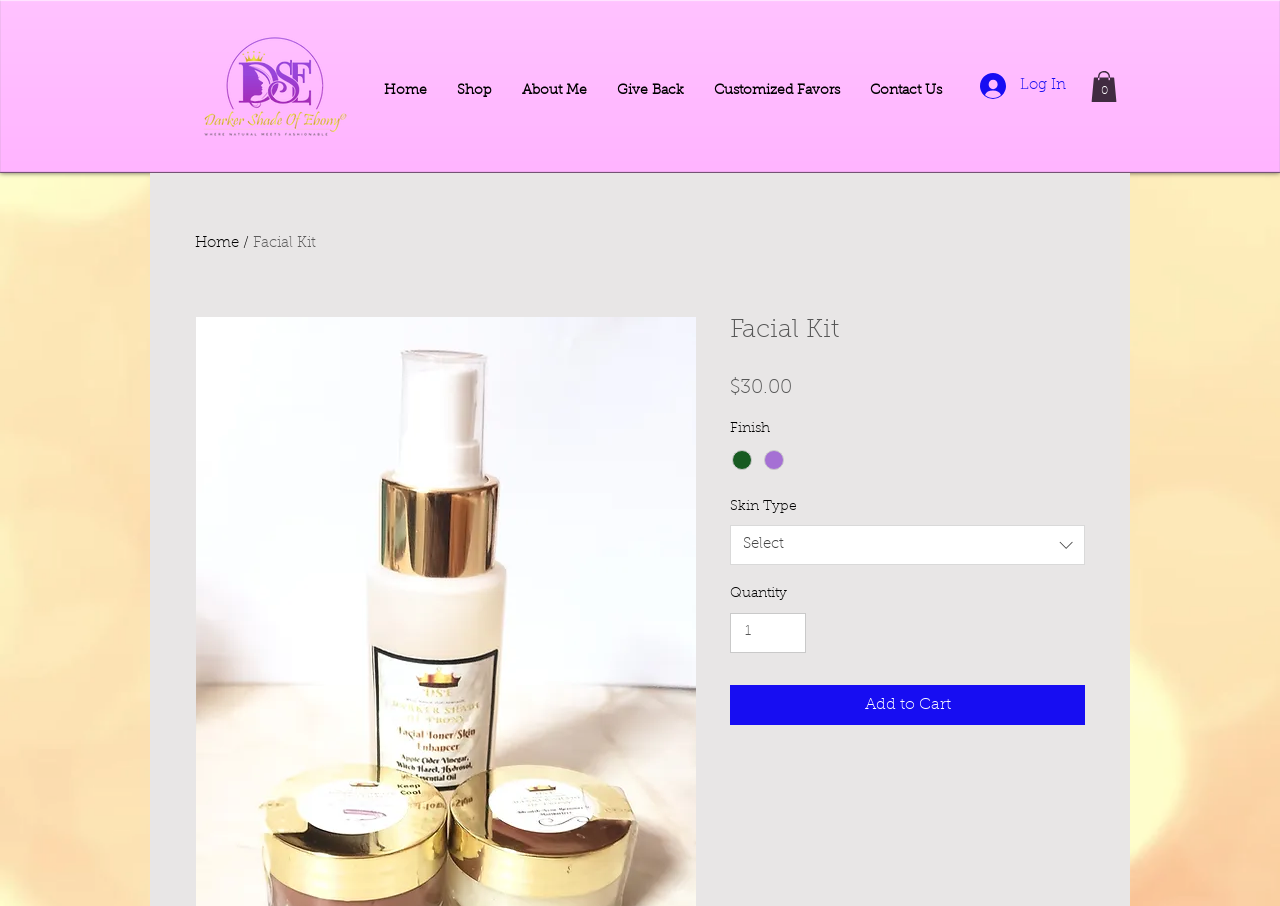Pinpoint the bounding box coordinates of the clickable element to carry out the following instruction: "Search for something."

None